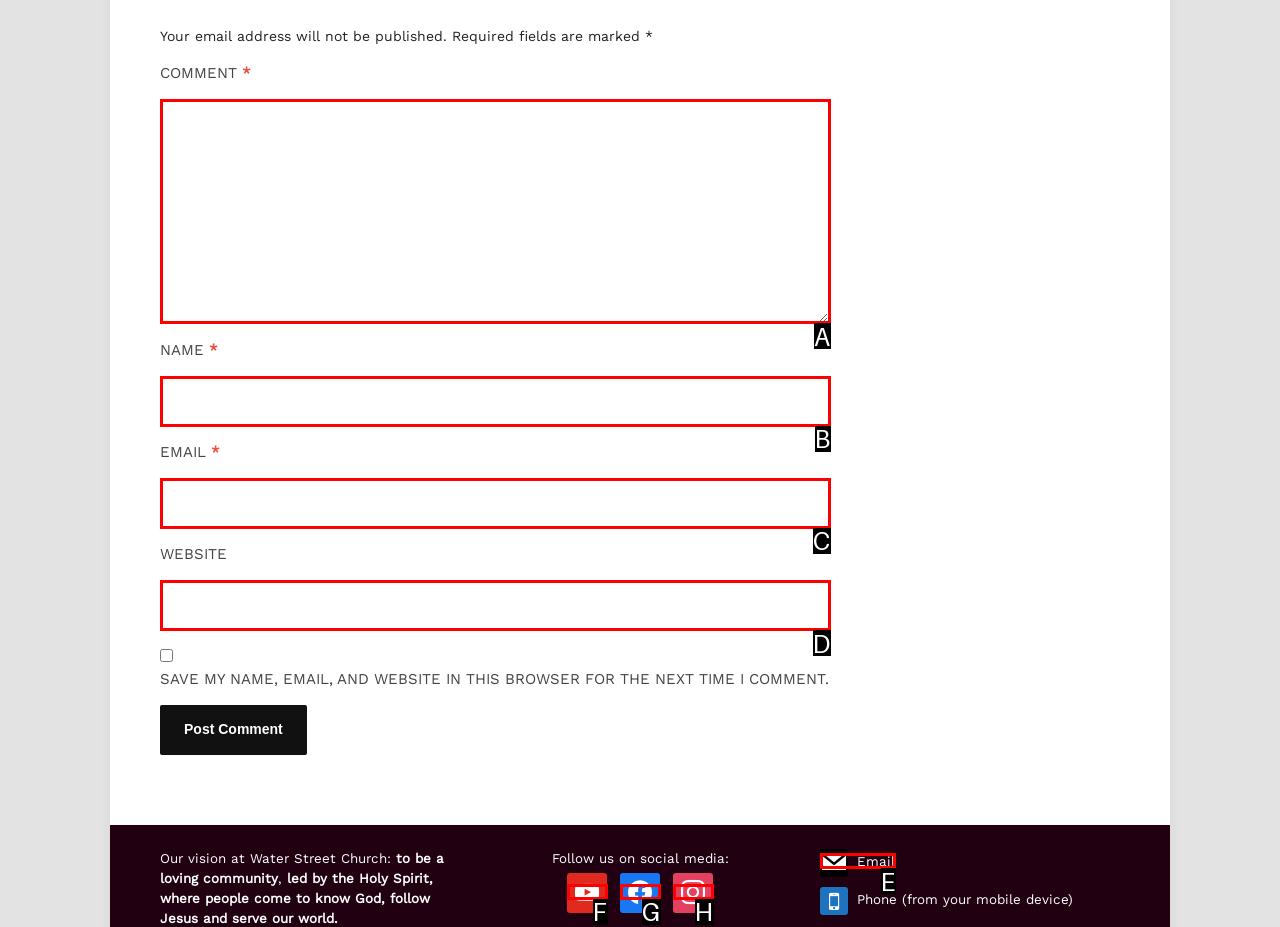Using the element description: parent_node: WEBSITE name="url", select the HTML element that matches best. Answer with the letter of your choice.

D